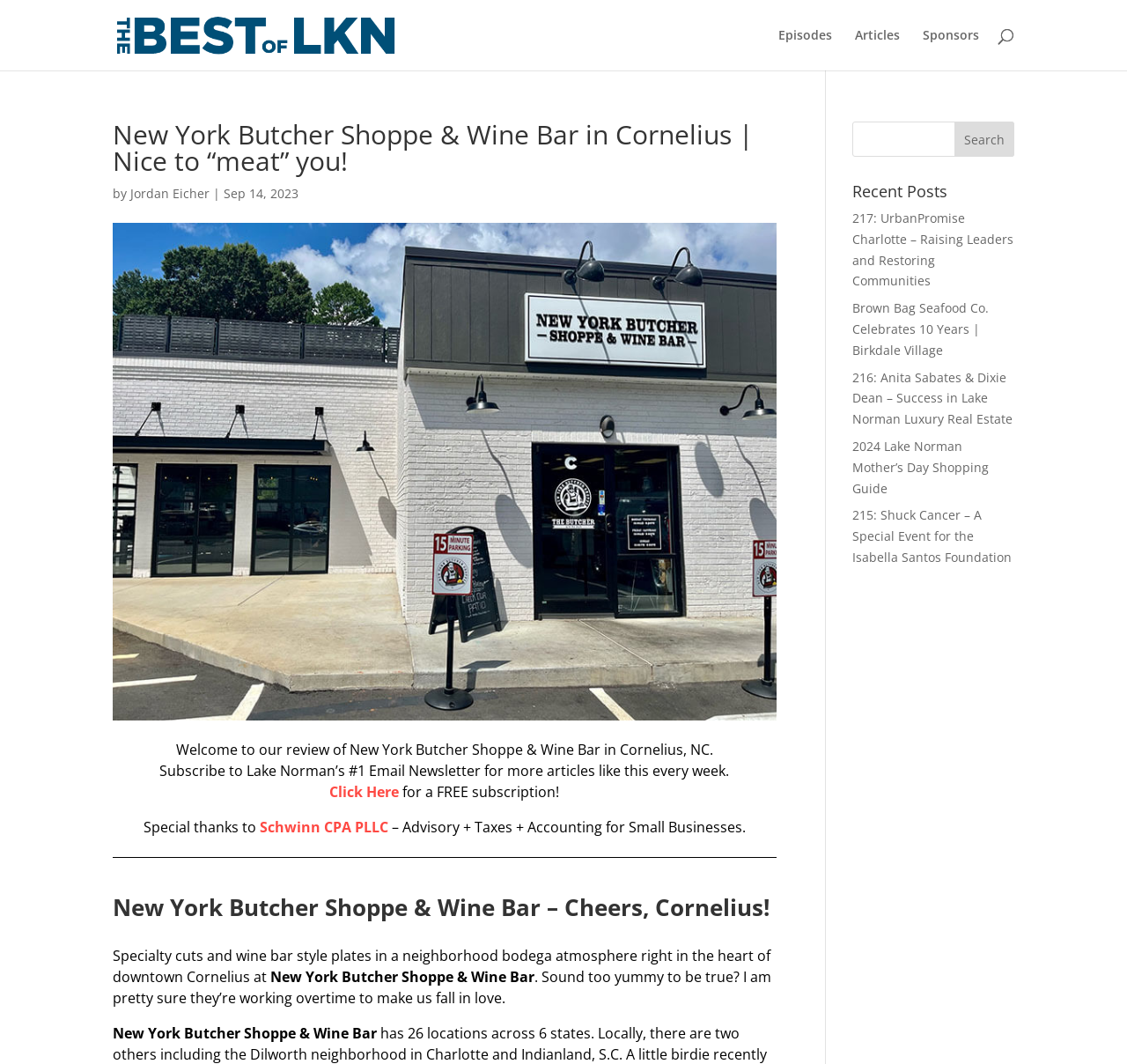Given the description of the UI element: "private swim lessons", predict the bounding box coordinates in the form of [left, top, right, bottom], with each value being a float between 0 and 1.

None